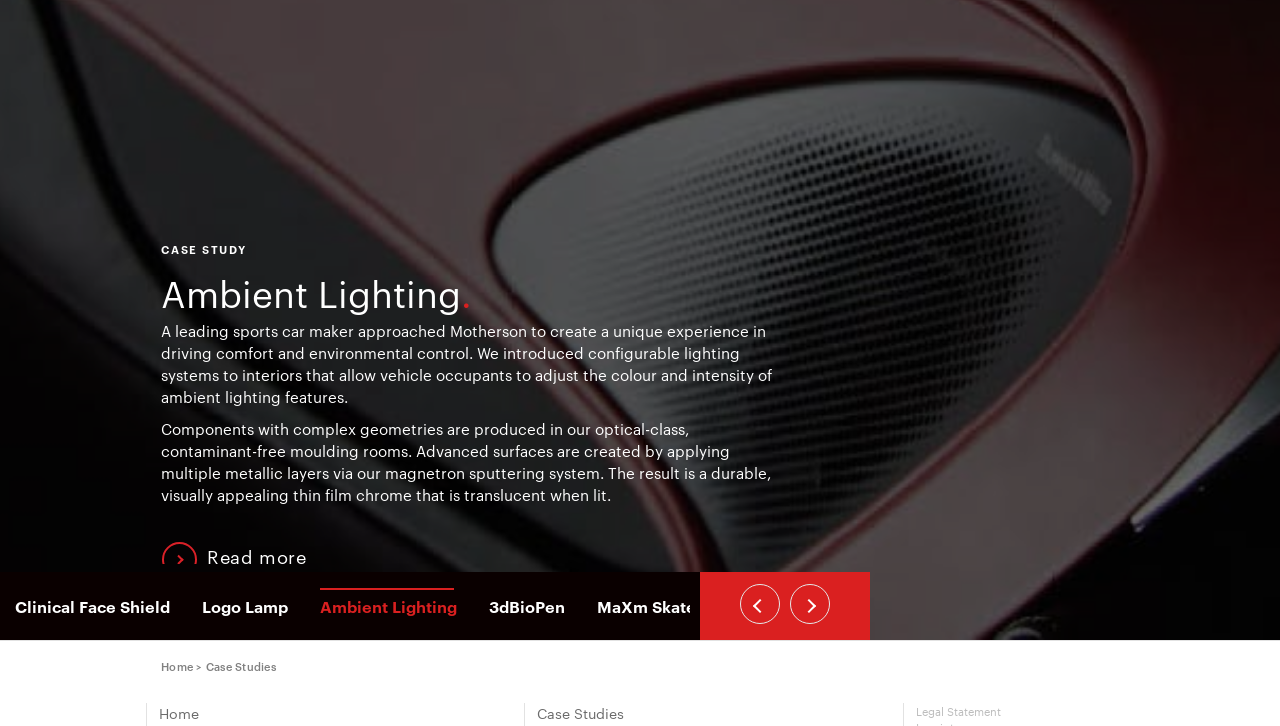Return the bounding box coordinates of the UI element that corresponds to this description: "Myriota". The coordinates must be given as four float numbers in the range of 0 and 1, [left, top, right, bottom].

[0.806, 0.806, 0.877, 0.865]